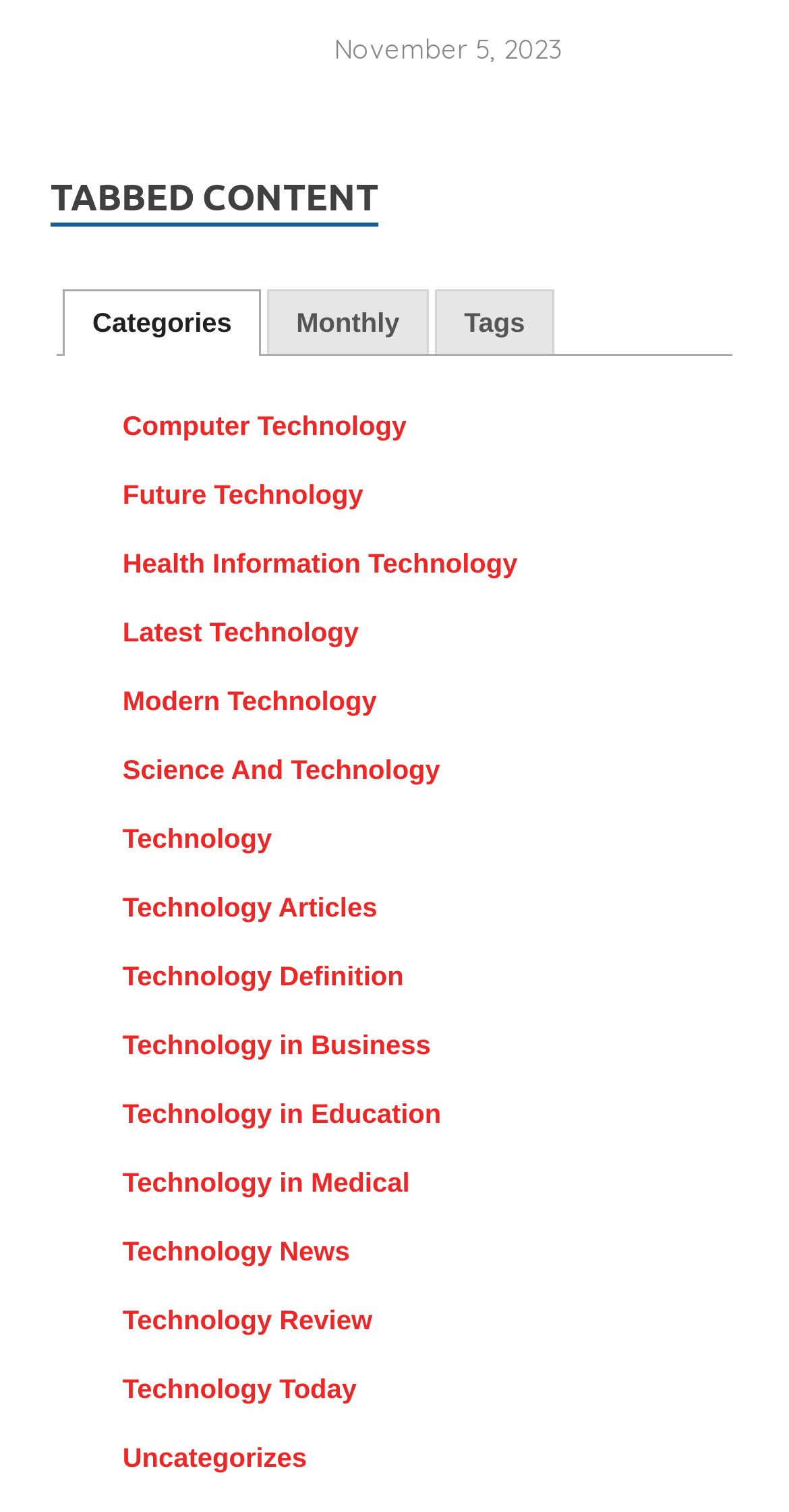How many categories are listed?
Make sure to answer the question with a detailed and comprehensive explanation.

I counted the number of links under the 'Categories' tab, which are 15 in total.